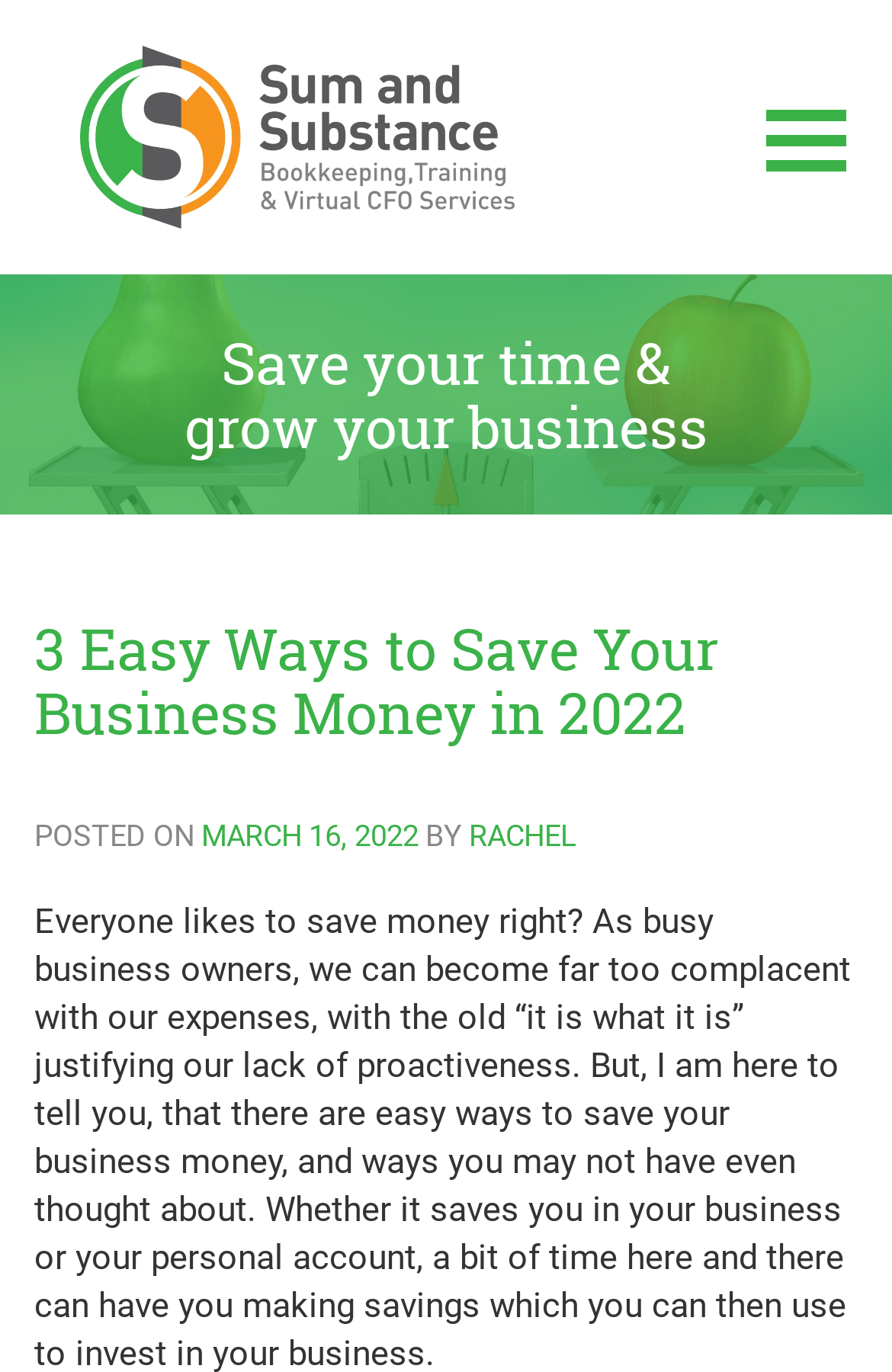Explain in detail what is displayed on the webpage.

The webpage is about saving business money, with a focus on easy tips. At the top left, there is a logo of "Sum and Substance" which is also a clickable link. Next to the logo, there is a text "Bookkeeping, Training and Virtual CFO Services" that describes the services offered by Sum and Substance.

Below the logo and the text, there is a header section that spans the entire width of the page. The header has a title "Save your time & grow your business" in two lines, with the first line "Save your time &" and the second line "grow your business". 

Under the header, there is a main heading "3 Easy Ways to Save Your Business Money in 2022" that takes up most of the page width. Below the main heading, there is a section that displays the post information, including the text "POSTED ON", a clickable link "MARCH 16, 2022" that shows the date, and the author's name "RACHEL" which is also a clickable link.